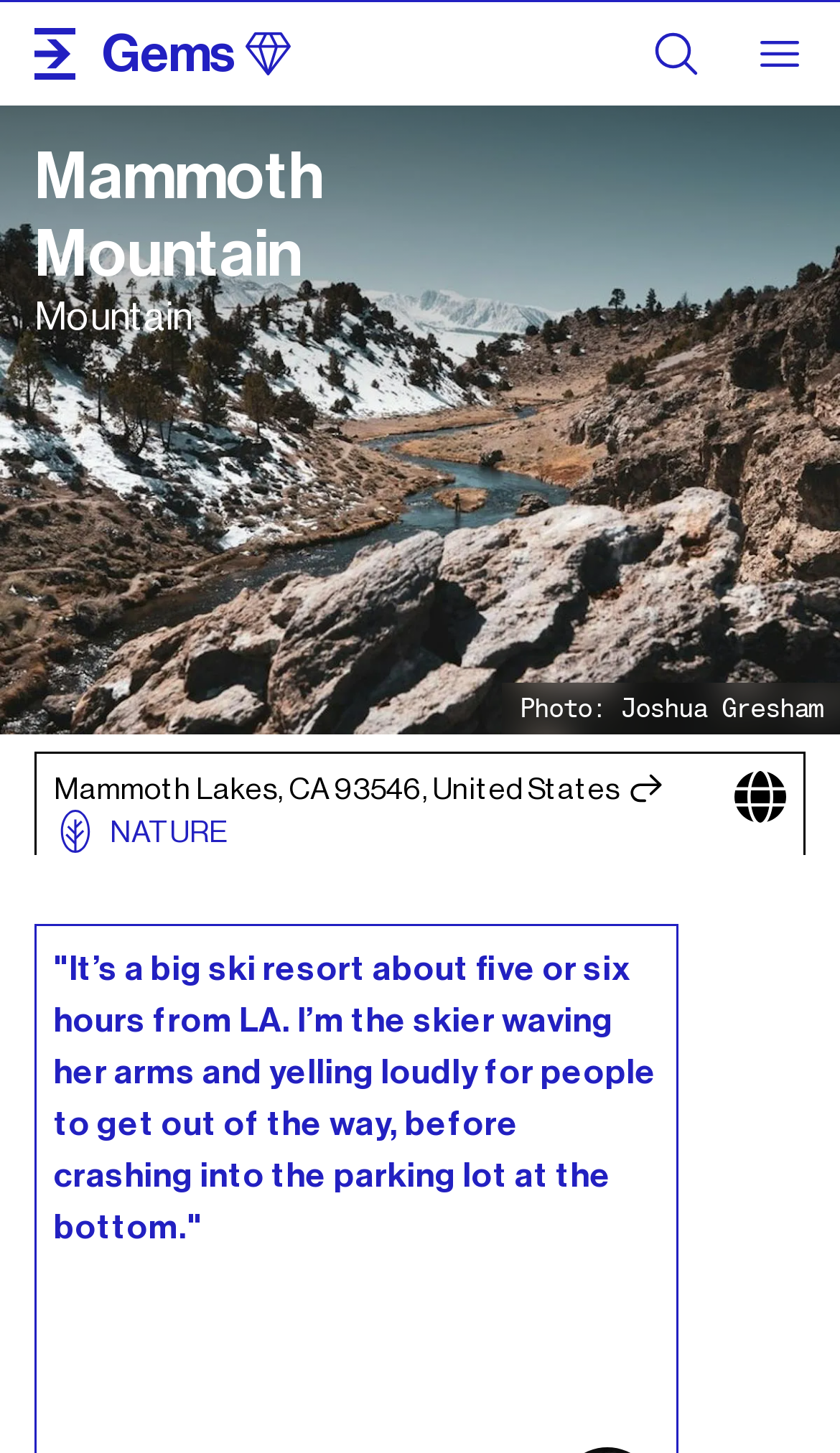Return the bounding box coordinates of the UI element that corresponds to this description: "title="Exceptional ALIEN"". The coordinates must be given as four float numbers in the range of 0 and 1, [left, top, right, bottom].

[0.021, 0.006, 0.111, 0.065]